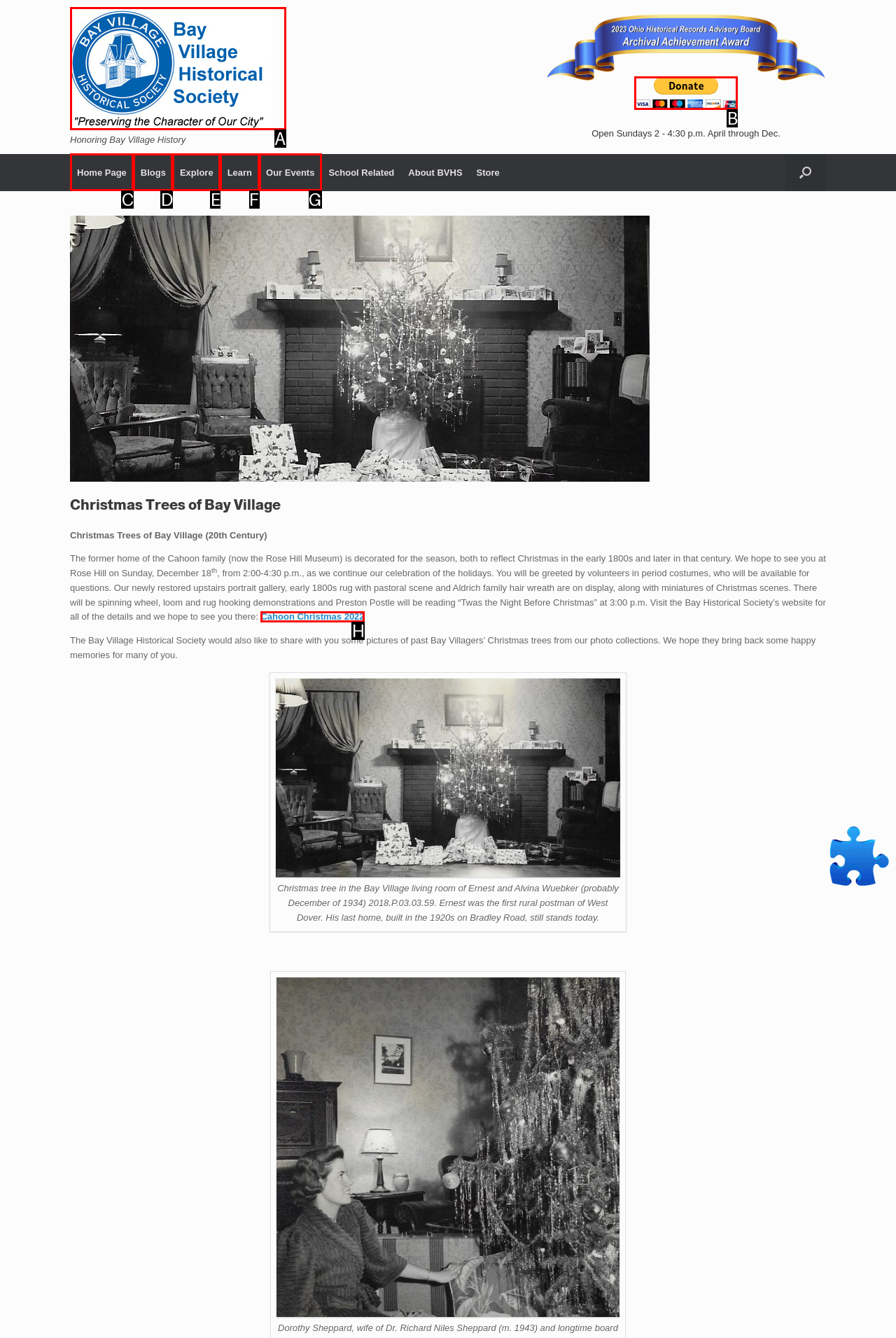Find the option that matches this description: Learn
Provide the matching option's letter directly.

F